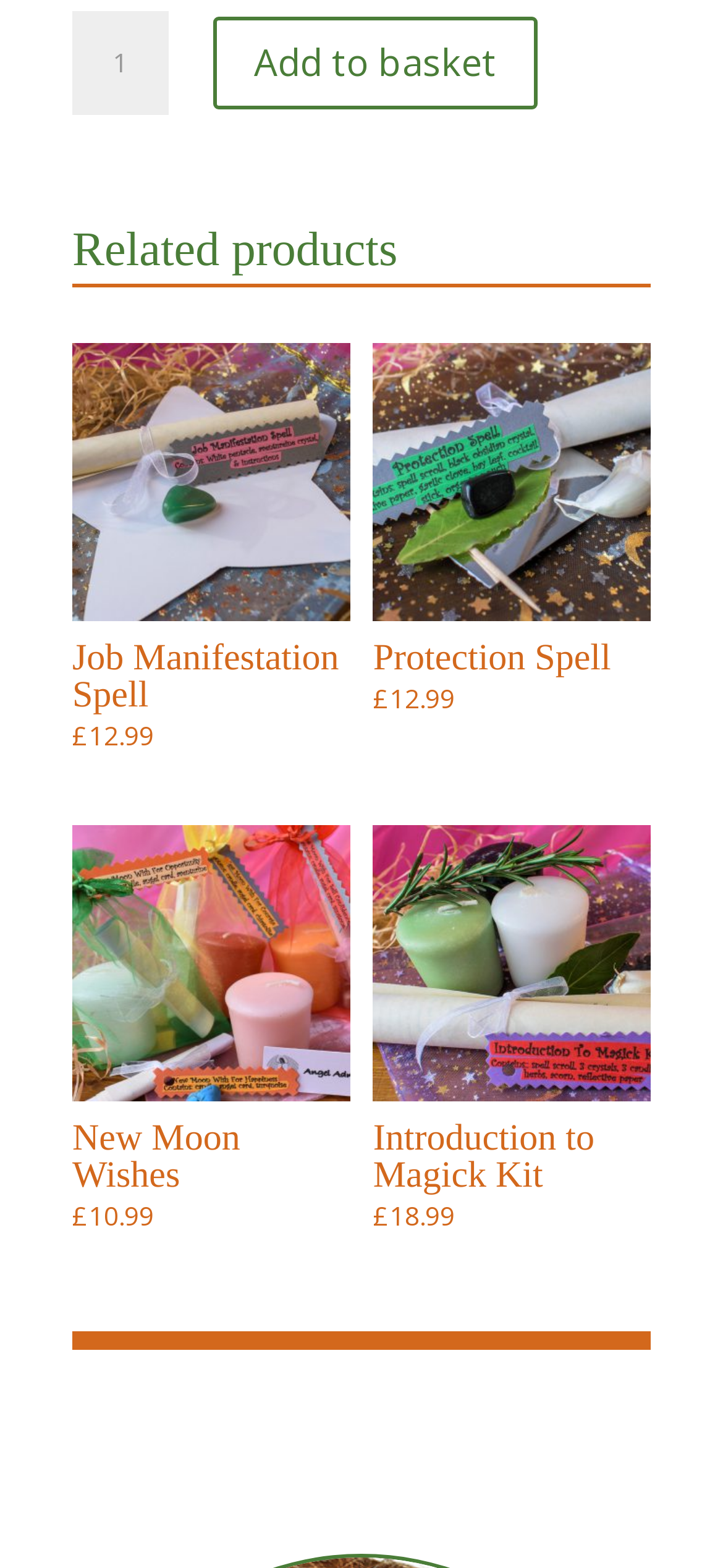How many related products are displayed on the page?
Please provide a full and detailed response to the question.

There are four link elements with headings and images, which are Job Manifestation Spell, Protection Spell, New Moon Wishes, and Introduction to Magick Kit, indicating that there are four related products displayed on the page.